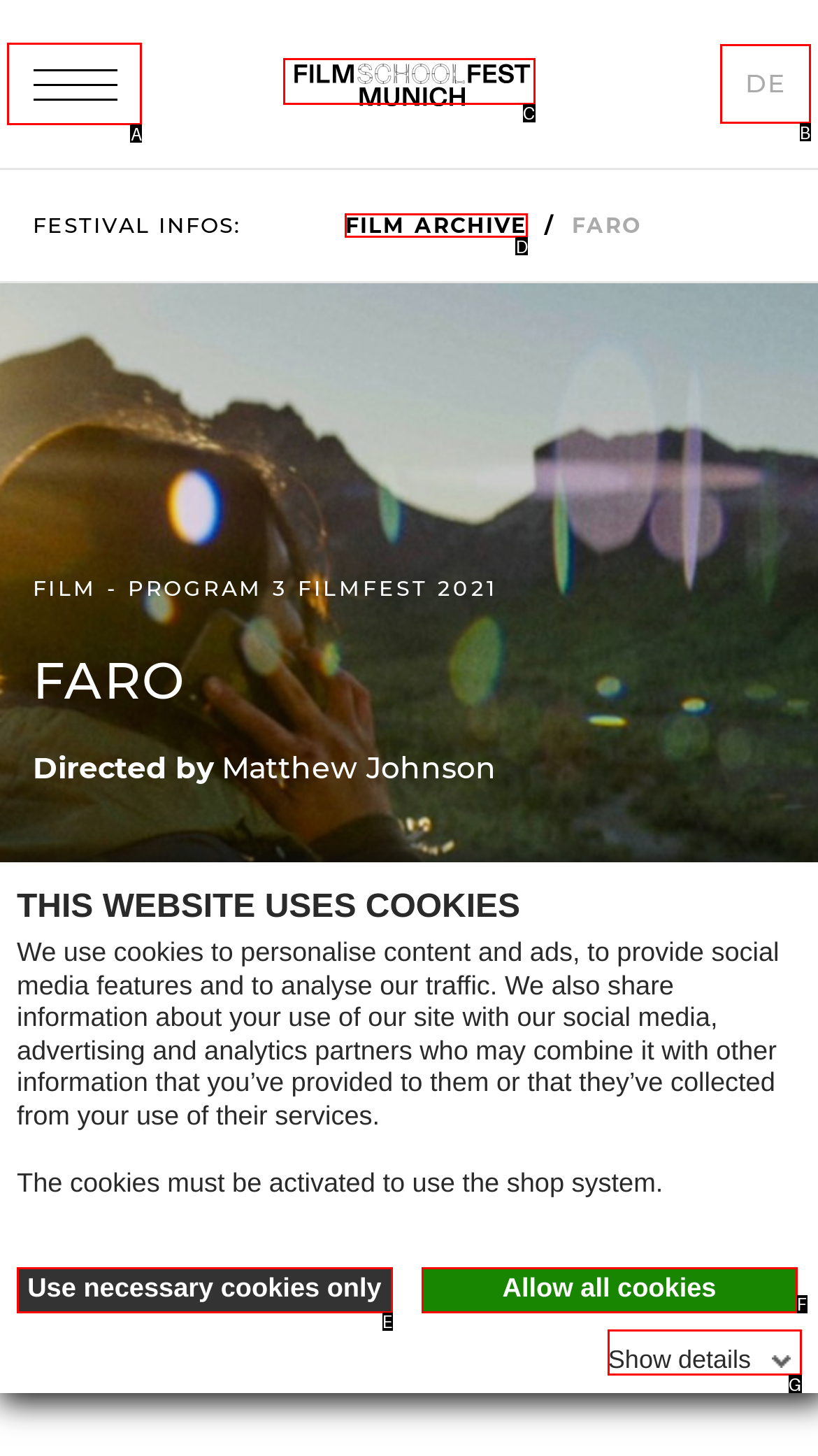Determine which option fits the following description: Allow all cookies
Answer with the corresponding option's letter directly.

F